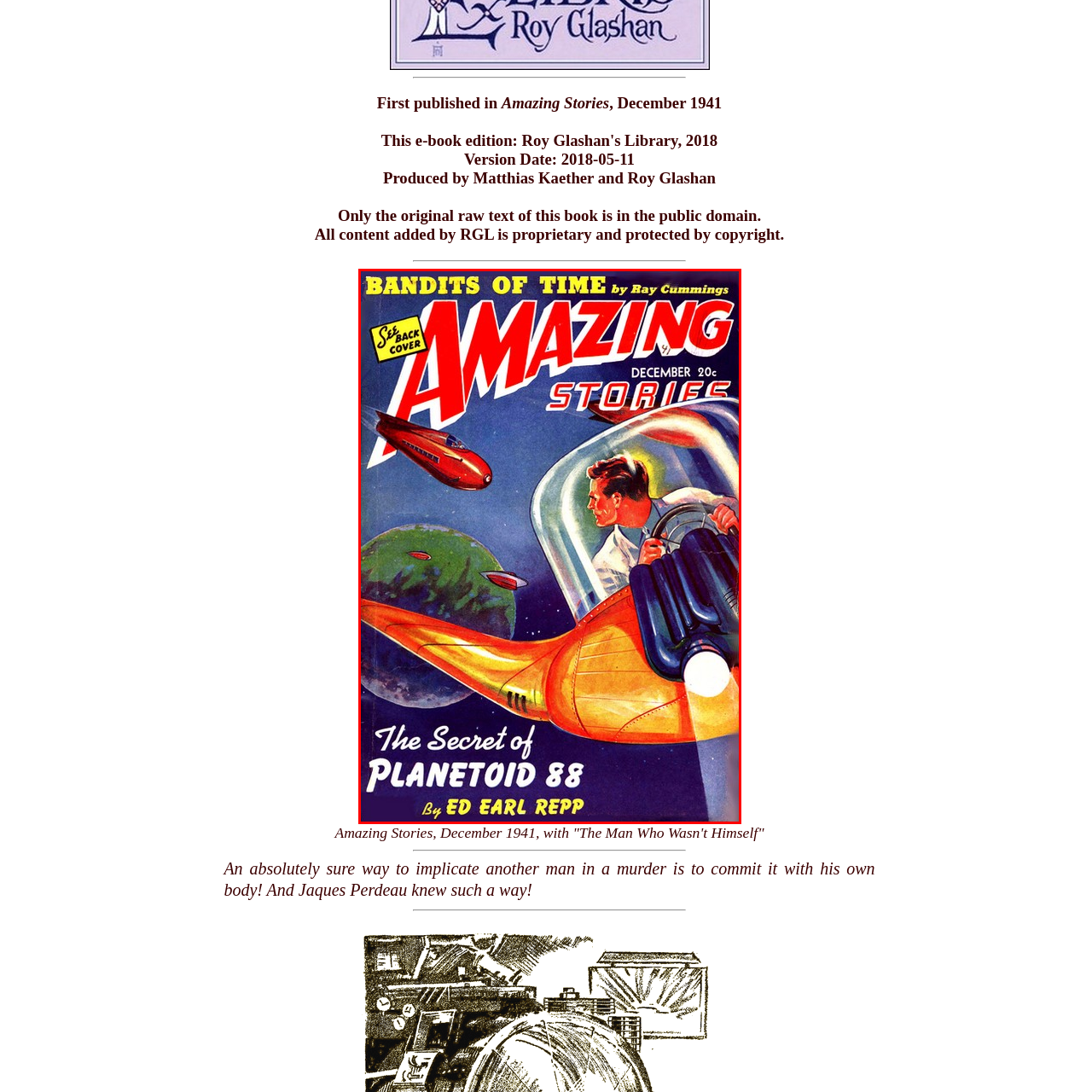What is the issue date of the magazine?
Observe the image inside the red bounding box and give a concise answer using a single word or phrase.

December 1941